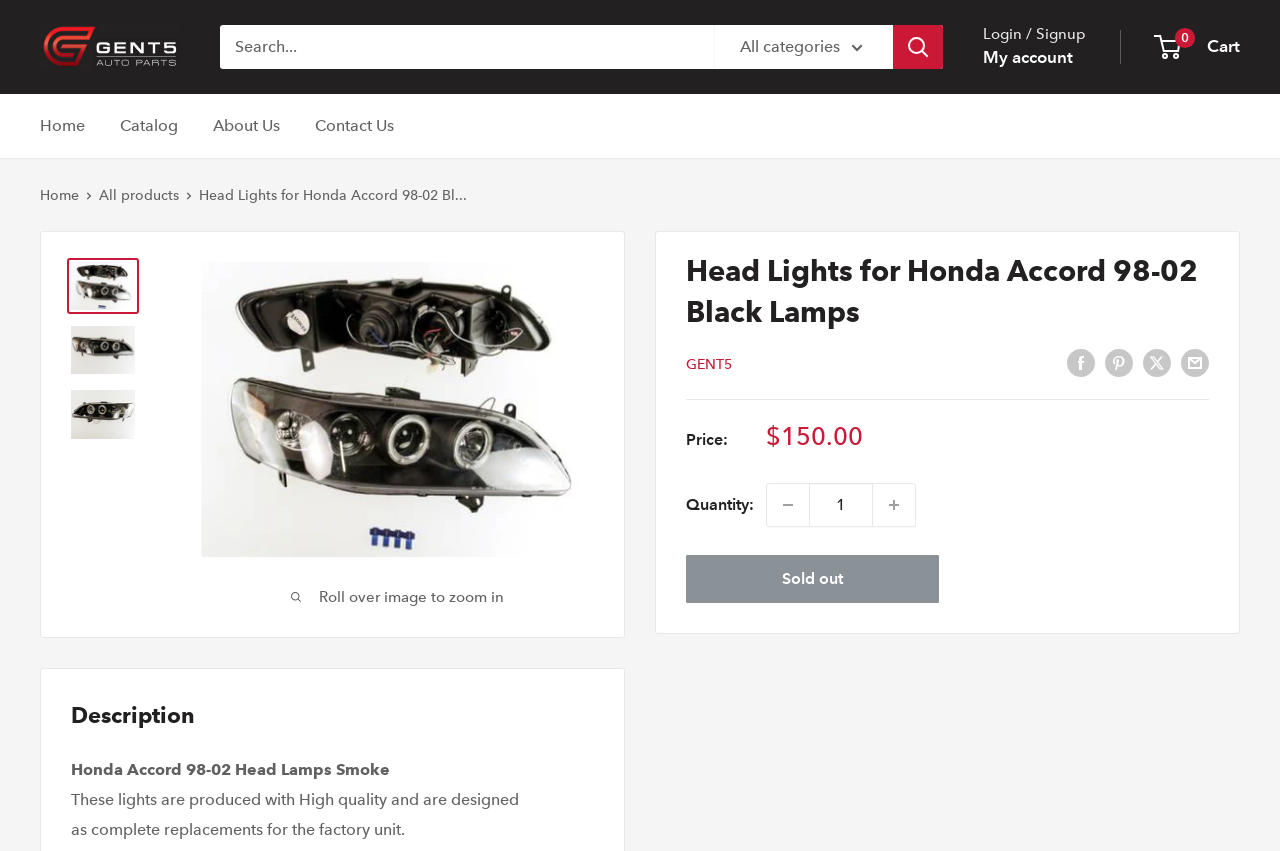Look at the image and answer the question in detail:
What is the purpose of the 'Quantity' textbox?

I inferred the purpose of the textbox by its label 'Quantity' and its location next to the 'Decrease quantity by 1' and 'Increase quantity by 1' buttons, which suggests that it is used to input the desired quantity of the product.